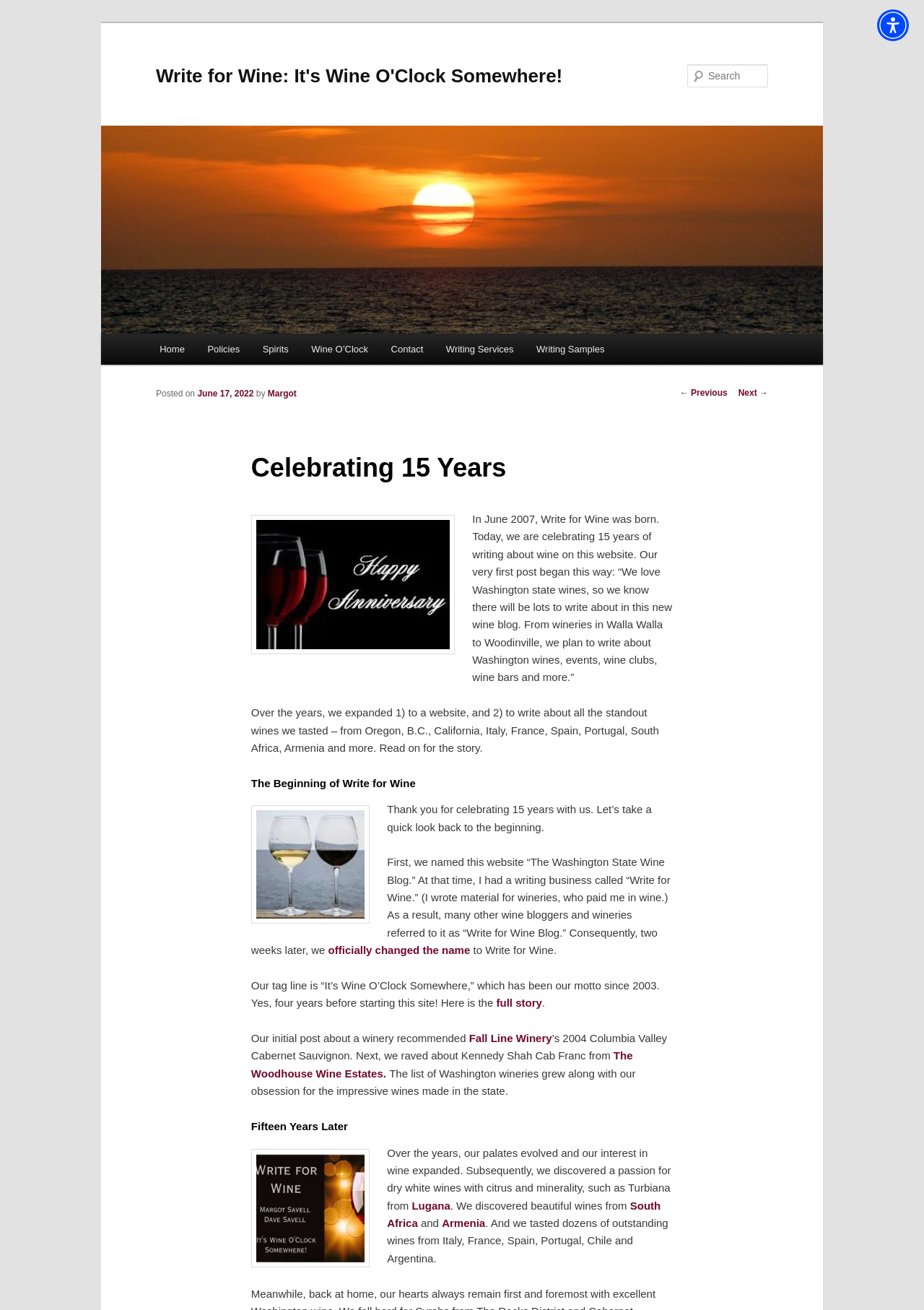How many years has Write for Wine been writing about wine?
Refer to the image and respond with a one-word or short-phrase answer.

15